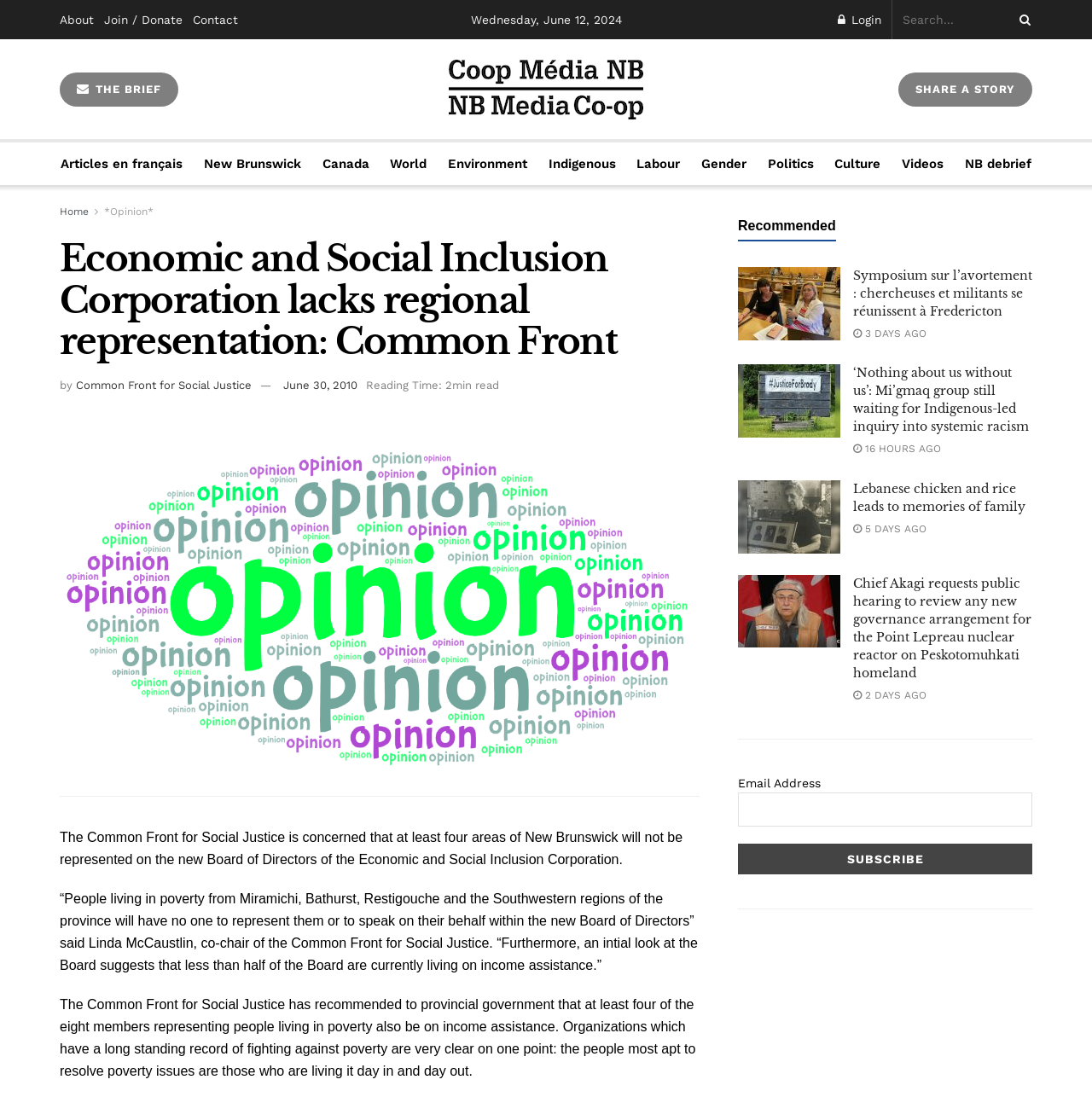Answer the question in one word or a short phrase:
What is the name of the organization concerned about regional representation?

Common Front for Social Justice